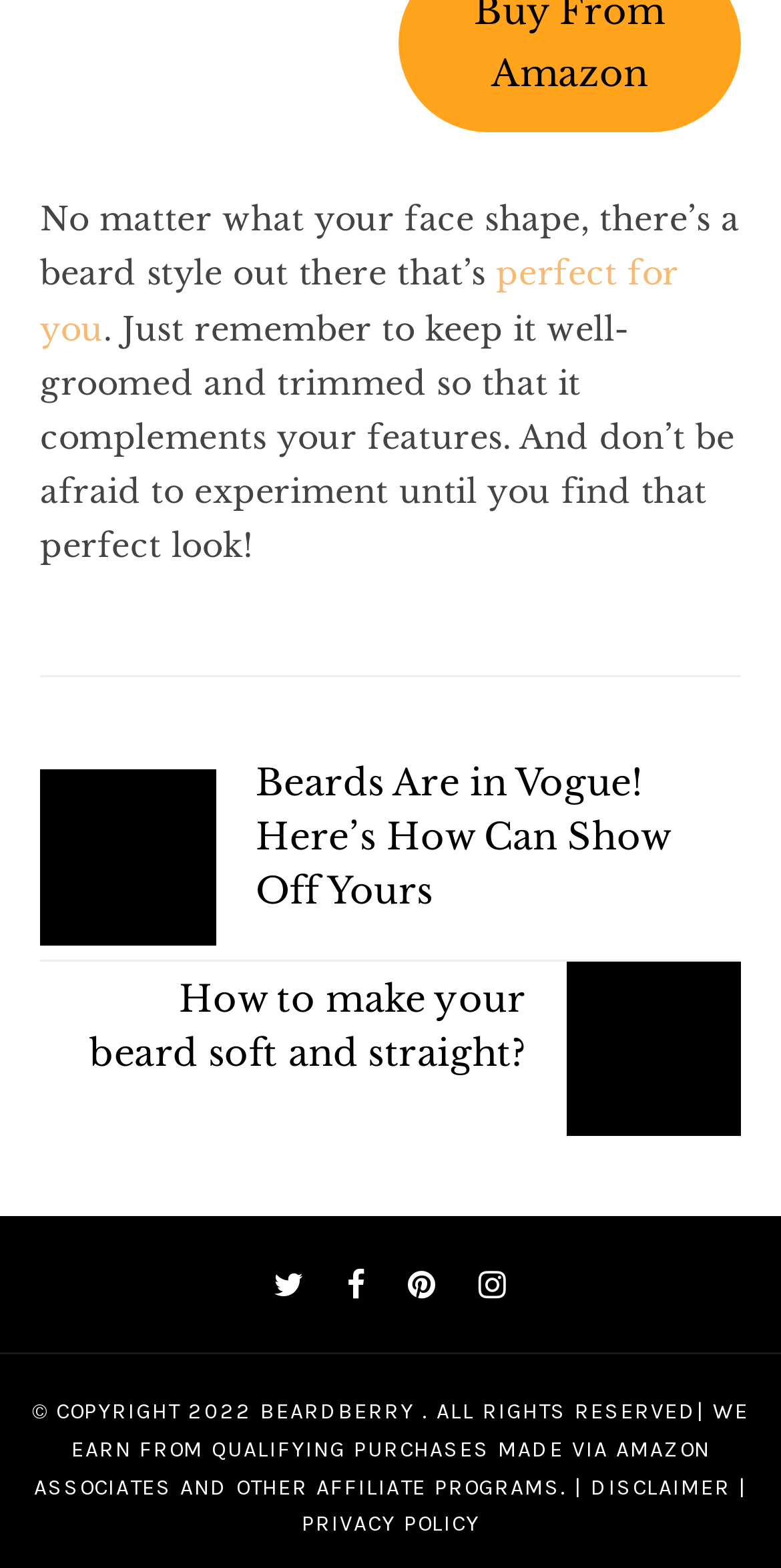Find the UI element described as: "Privacy Policy" and predict its bounding box coordinates. Ensure the coordinates are four float numbers between 0 and 1, [left, top, right, bottom].

[0.386, 0.964, 0.614, 0.981]